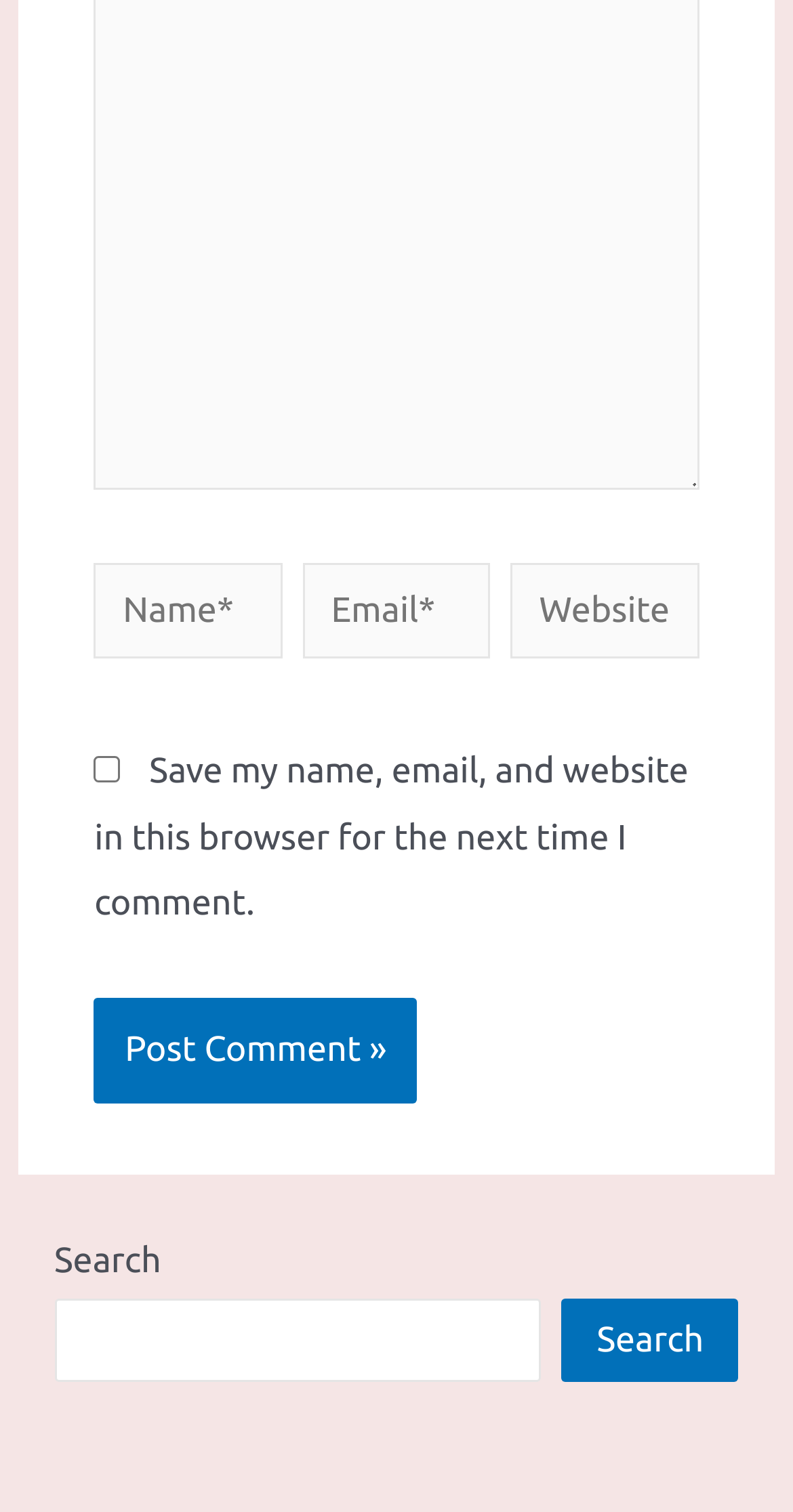How many elements are in the comment form?
Provide a fully detailed and comprehensive answer to the question.

The comment form has five elements: three text fields ('Name*', 'Email*', and 'Website'), a checkbox, and a button ('Post Comment »').